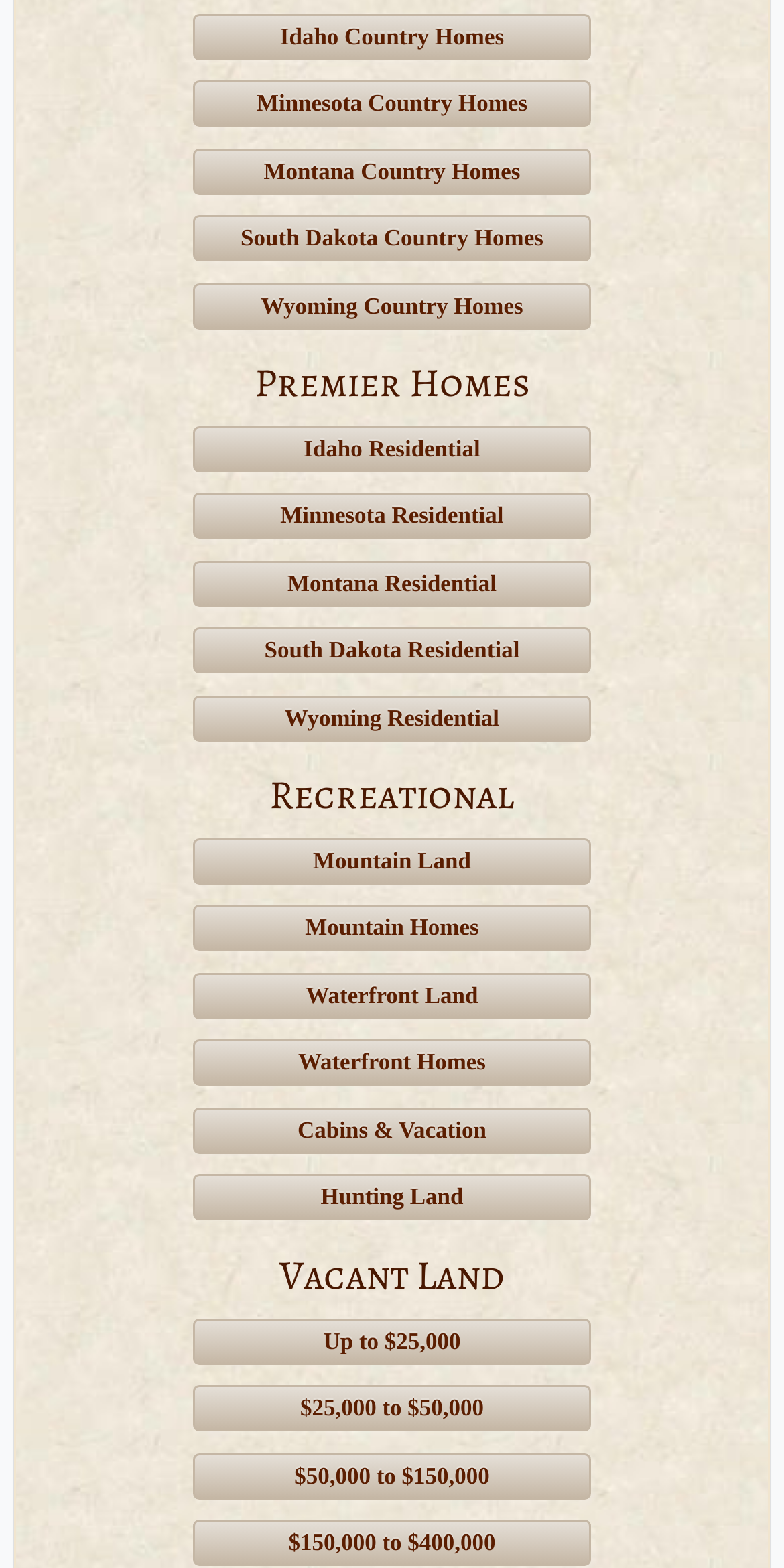Locate the bounding box coordinates of the segment that needs to be clicked to meet this instruction: "Explore Premier Homes".

[0.324, 0.231, 0.676, 0.259]